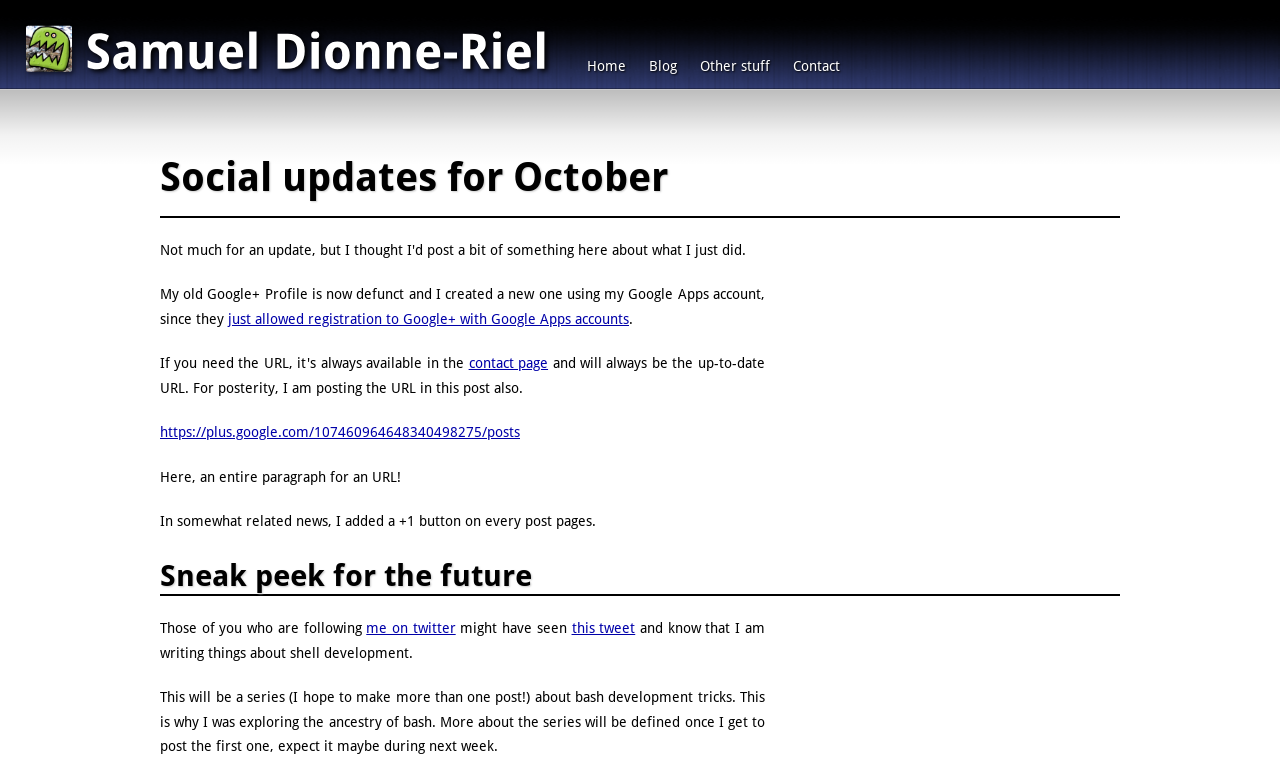Locate the bounding box coordinates of the segment that needs to be clicked to meet this instruction: "check out the new Google+ profile".

[0.178, 0.399, 0.491, 0.419]